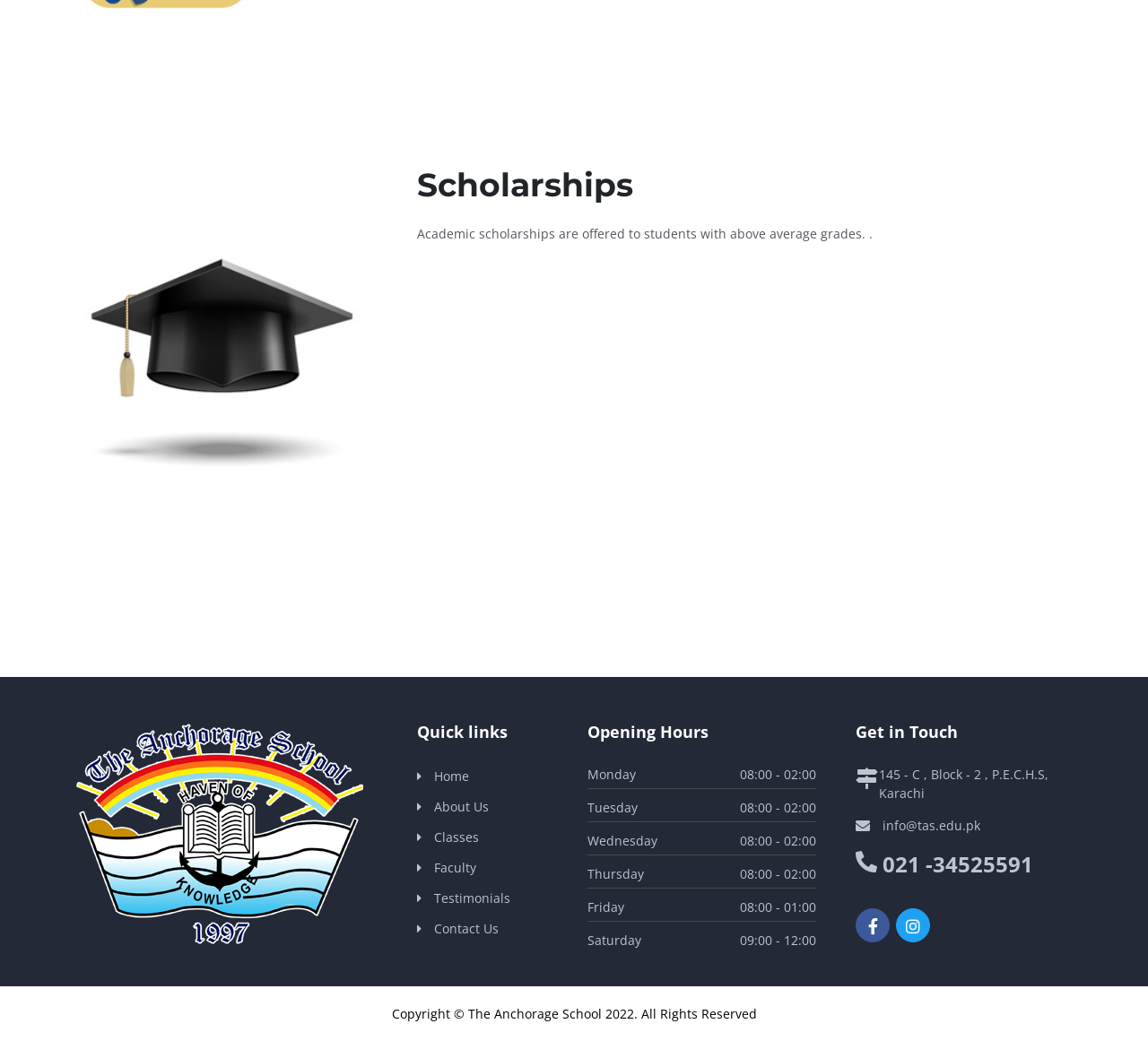Find the bounding box coordinates of the clickable area that will achieve the following instruction: "visit the store".

None